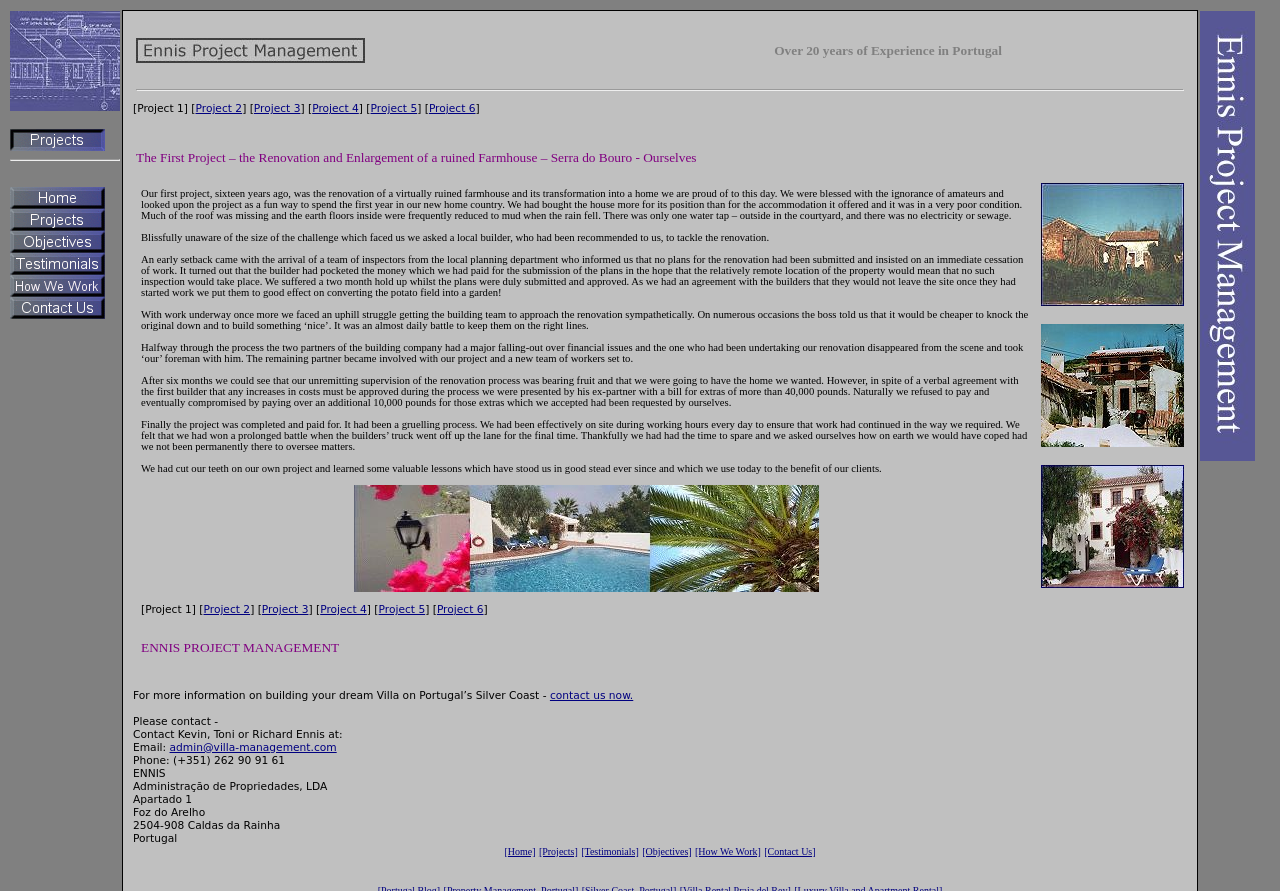Give a detailed account of the webpage, highlighting key information.

This webpage is about Ennis Project Management, a company that helps clients build their dream villas on Portugal's Silver Coast. The page is divided into several sections. At the top, there is a navigation menu with links to different pages, including Home, Projects, Objectives, How We Work, Testimonials, and Contact Us. Each link has a corresponding image.

Below the navigation menu, there is a brief introduction to the company, stating that they have over 20 years of experience in Portugal. This section is followed by a table of contents with links to different projects, labeled as Project 1 to Project 6.

The main content of the page is a detailed description of the company's first project, which was the renovation of a ruined farmhouse. The text describes the challenges they faced, including a two-month holdup due to a lack of submitted plans, and the struggles they had with the building team. The project was eventually completed, and the company learned valuable lessons that they now apply to their clients' projects.

The page also features several images, including a montage of three photos of the renovated farmhouse, as well as pictures of the property before, during, and after the renovation. Additionally, there are links to other projects and a call to action to contact the company for more information.

At the bottom of the page, there is a section with the company's contact information, including an email address, phone number, and physical address in Portugal. There are also links to the company's social media profiles and a copyright notice.